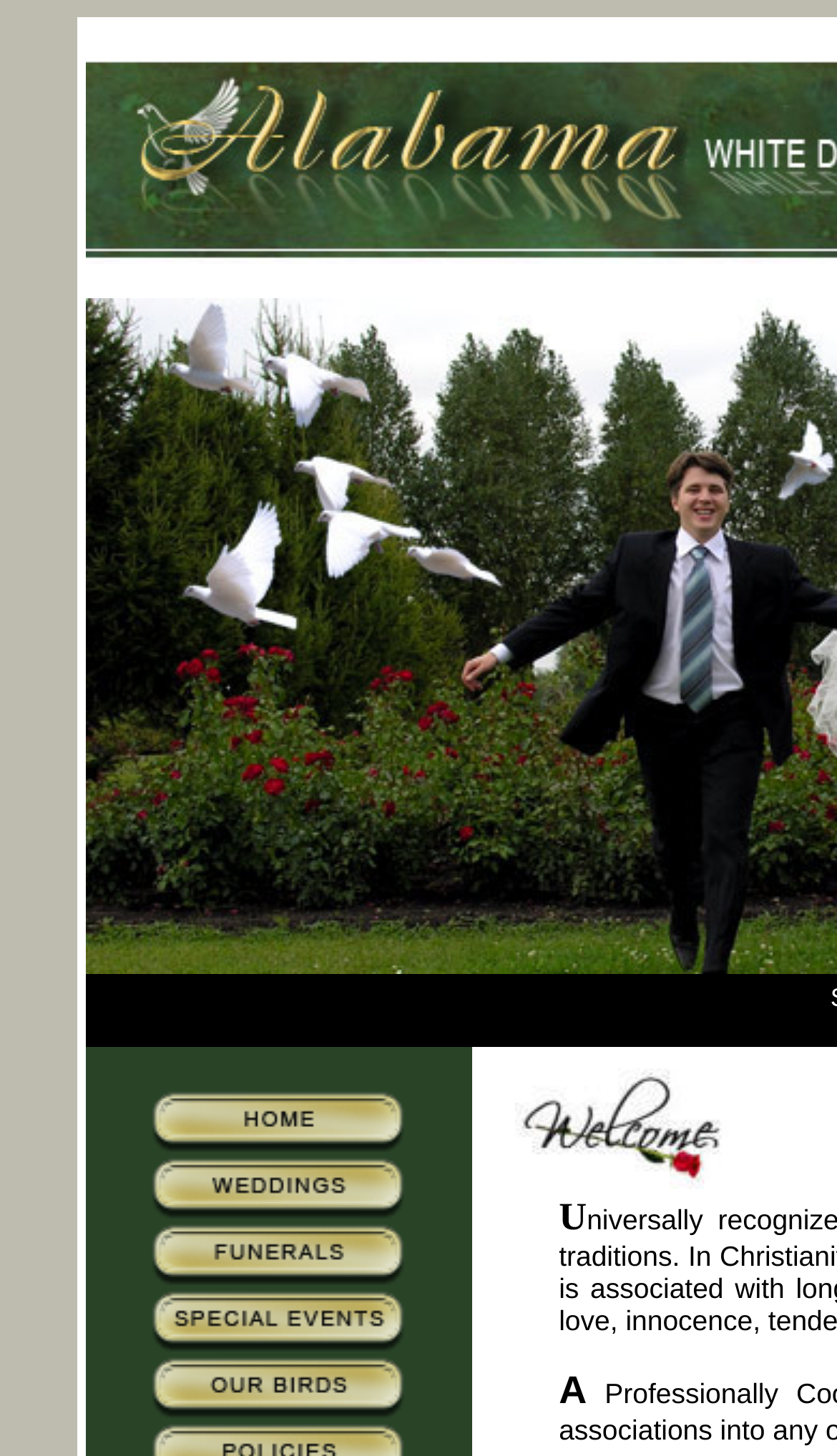Give a short answer using one word or phrase for the question:
What is the main service provided by this website?

White Dove Releases